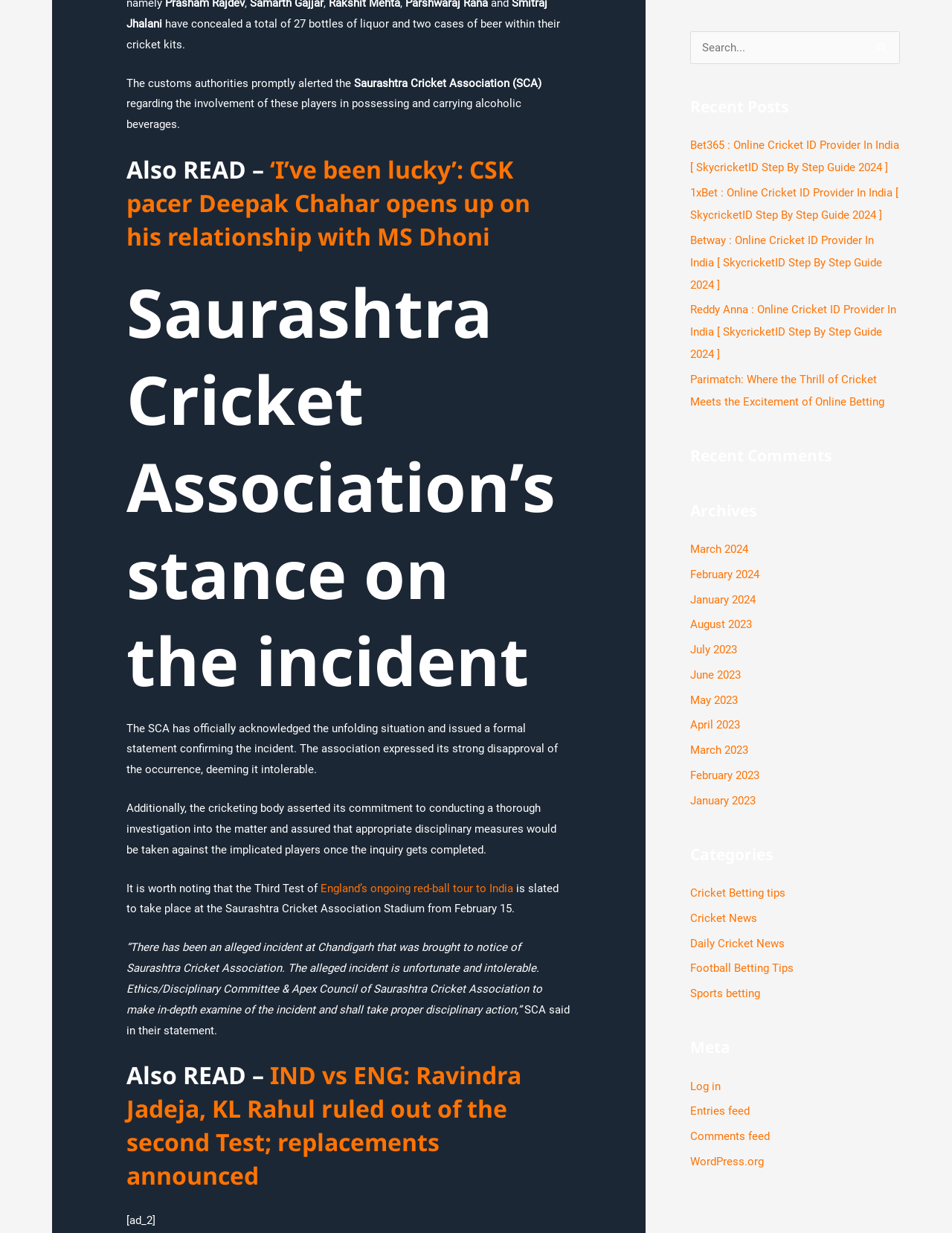Determine the bounding box coordinates of the UI element described below. Use the format (top-left x, top-left y, bottom-right x, bottom-right y) with floating point numbers between 0 and 1: parent_node: Search for: value="Search"

[0.91, 0.025, 0.945, 0.05]